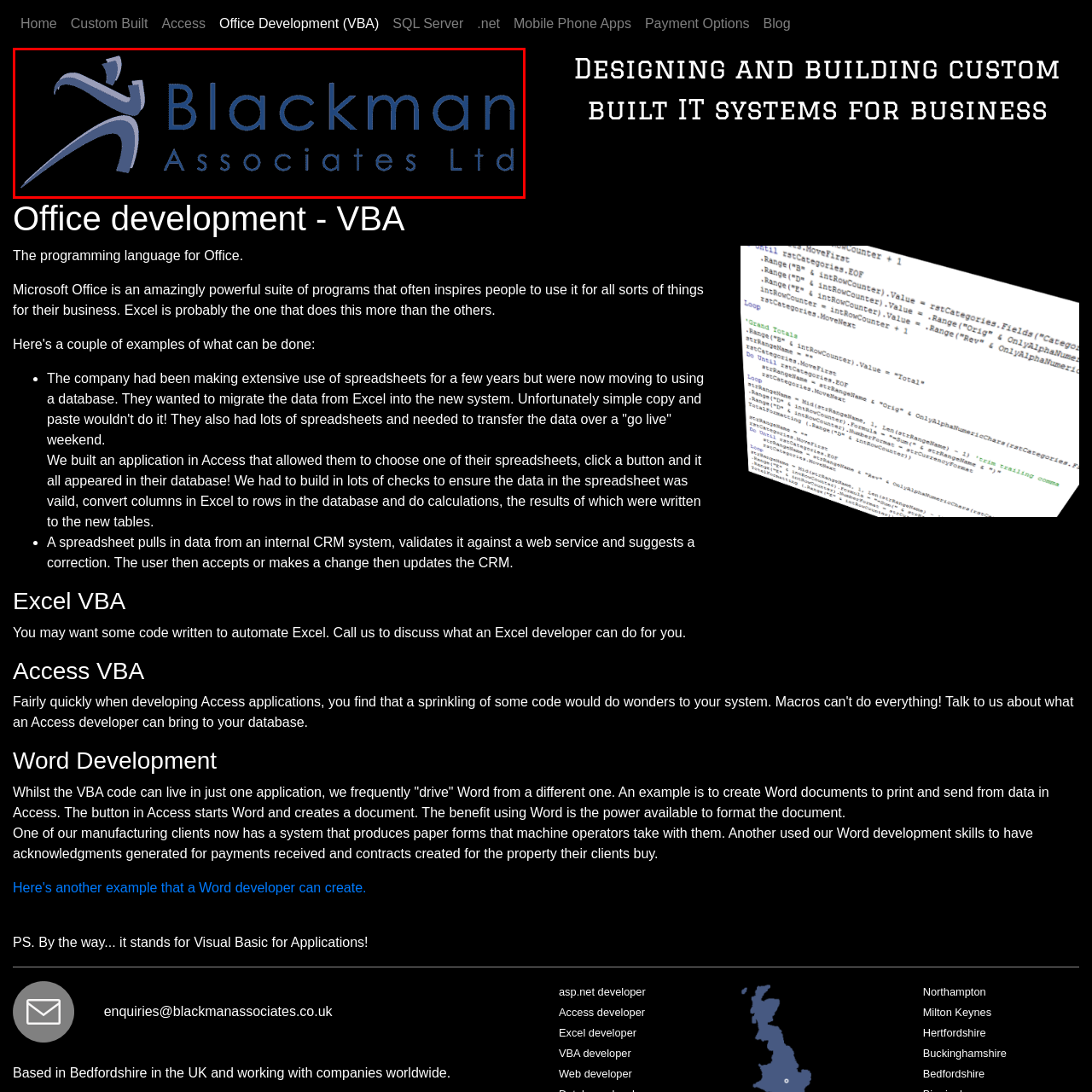Offer a detailed account of the image that is framed by the red bounding box.

The image showcases the logo of Blackman Associates Ltd, a company specializing in custom IT solutions and VBA development. The logo features a stylized figure in motion, symbolizing energy and innovation, accompanied by the company name "Blackman Associates Ltd" in a modern font. The predominant colors are shades of blue, conveying professionalism and trust. This logo represents the company's expertise in providing tailored IT services, including office development and application support for businesses, aimed at enhancing their operational efficiencies.